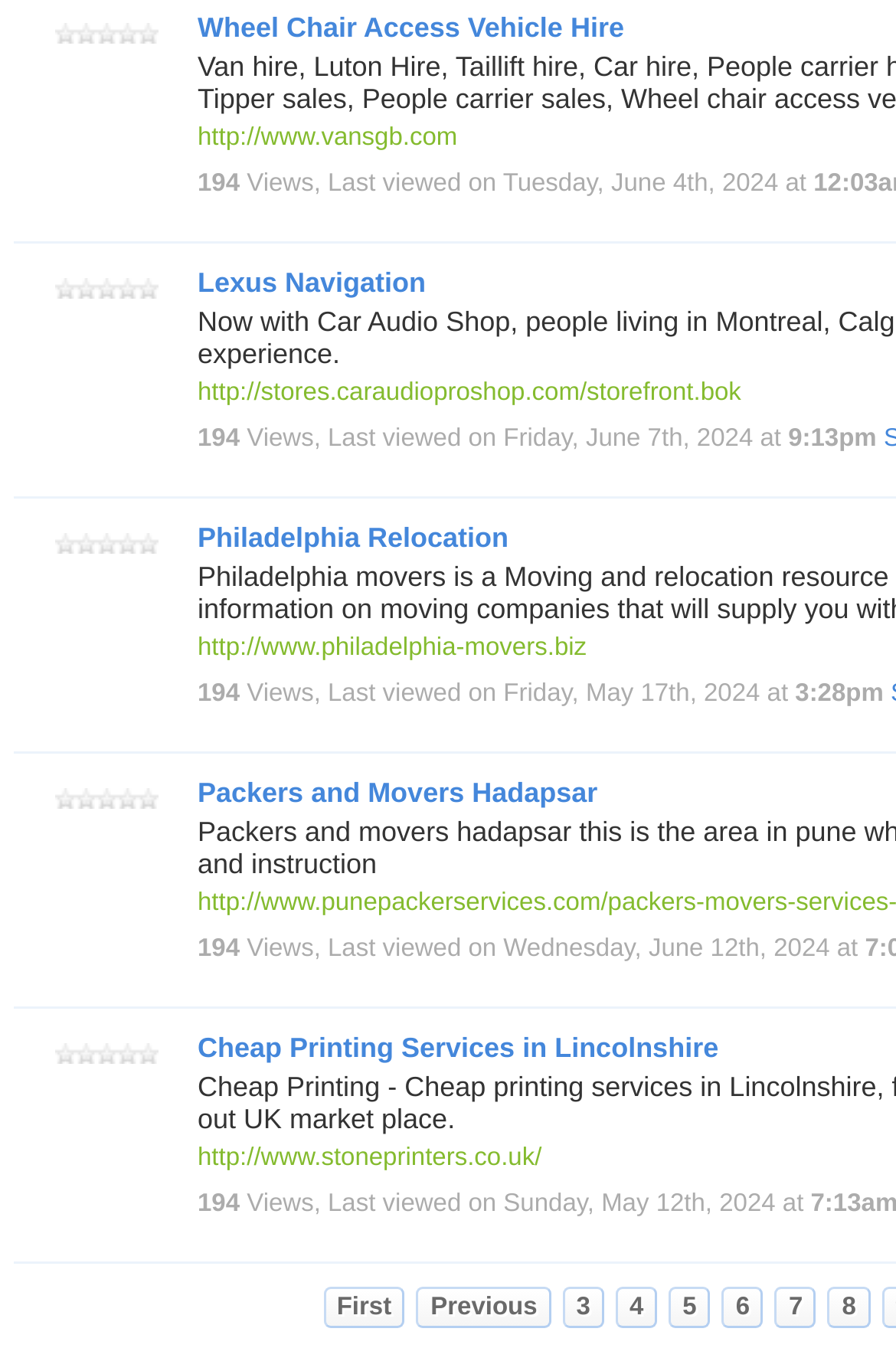Please provide a comprehensive response to the question based on the details in the image: What is the URL of Packers and Movers Hadapsar?

I found the URL information next to the link 'Packers and Movers Hadapsar' which says 'http://www.vansgb.com'.